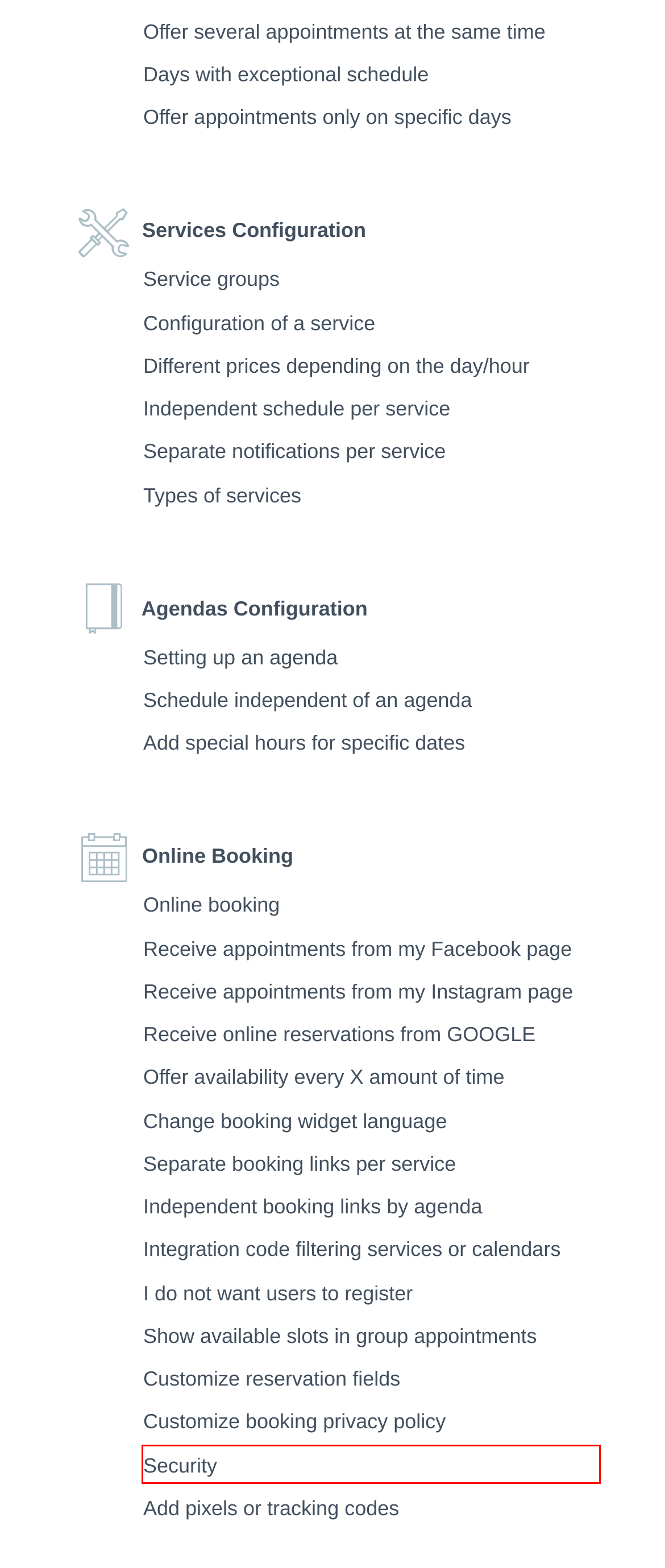Examine the screenshot of the webpage, noting the red bounding box around a UI element. Pick the webpage description that best matches the new page after the element in the red bounding box is clicked. Here are the candidates:
A. I do not want users to register - Online Calendar and online scheduling & bookings system
B. Different prices depending on the day/hour - Online Calendar and online scheduling & bookings system
C. Independent schedule per service - Online Calendar and online scheduling & bookings system
D. Add special hours for specific dates - Online Calendar and online scheduling & bookings system
E. Receive online reservations from GOOGLE - Online Calendar and online scheduling & bookings system
F. Security - Online Calendar and online scheduling & bookings system
G. Types of services - Online Calendar and online scheduling & bookings system
H. Separate notifications per service - Online Calendar and online scheduling & bookings system

F